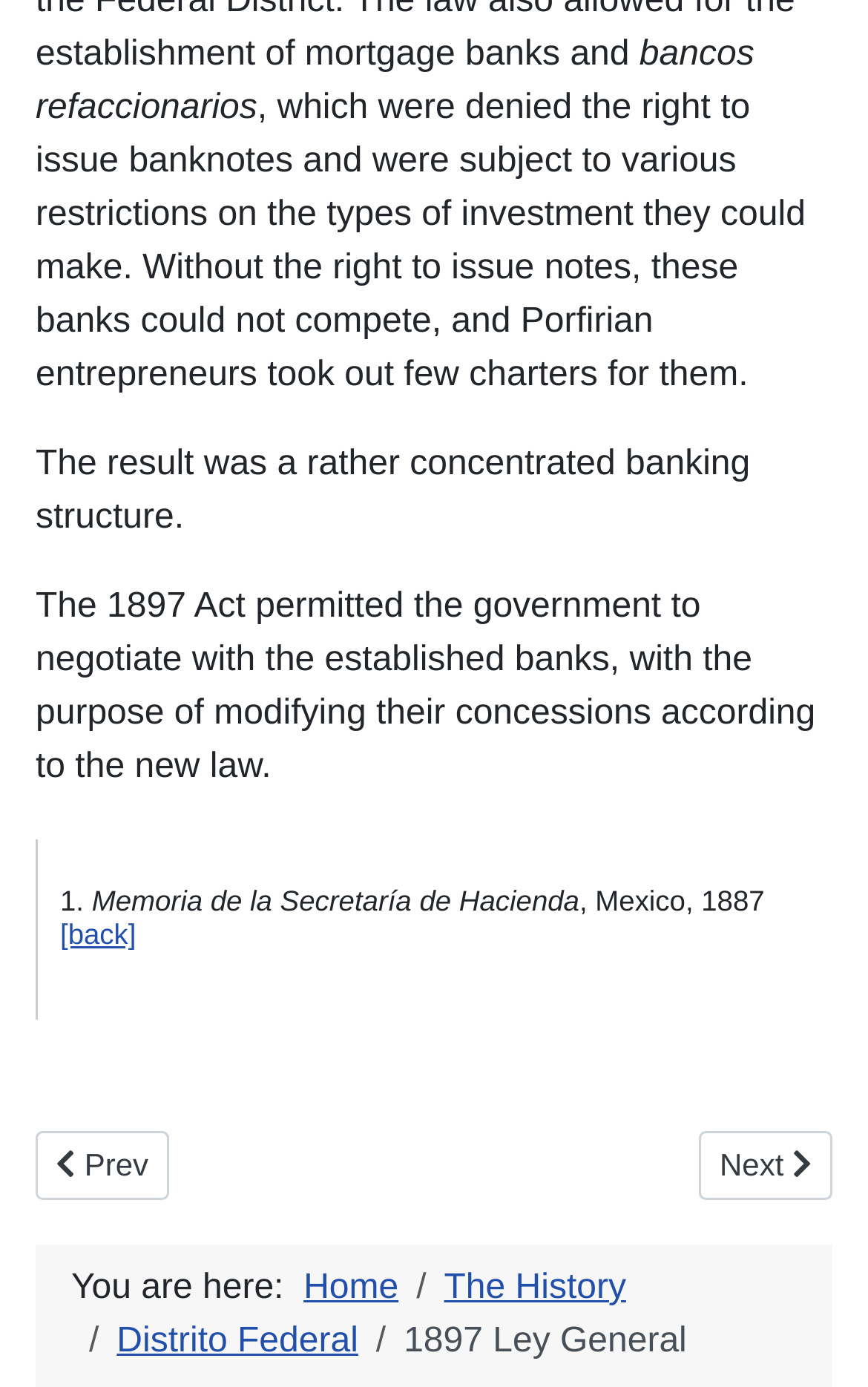Return the bounding box coordinates of the UI element that corresponds to this description: "The History". The coordinates must be given as four float numbers in the range of 0 and 1, [left, top, right, bottom].

[0.512, 0.915, 0.721, 0.942]